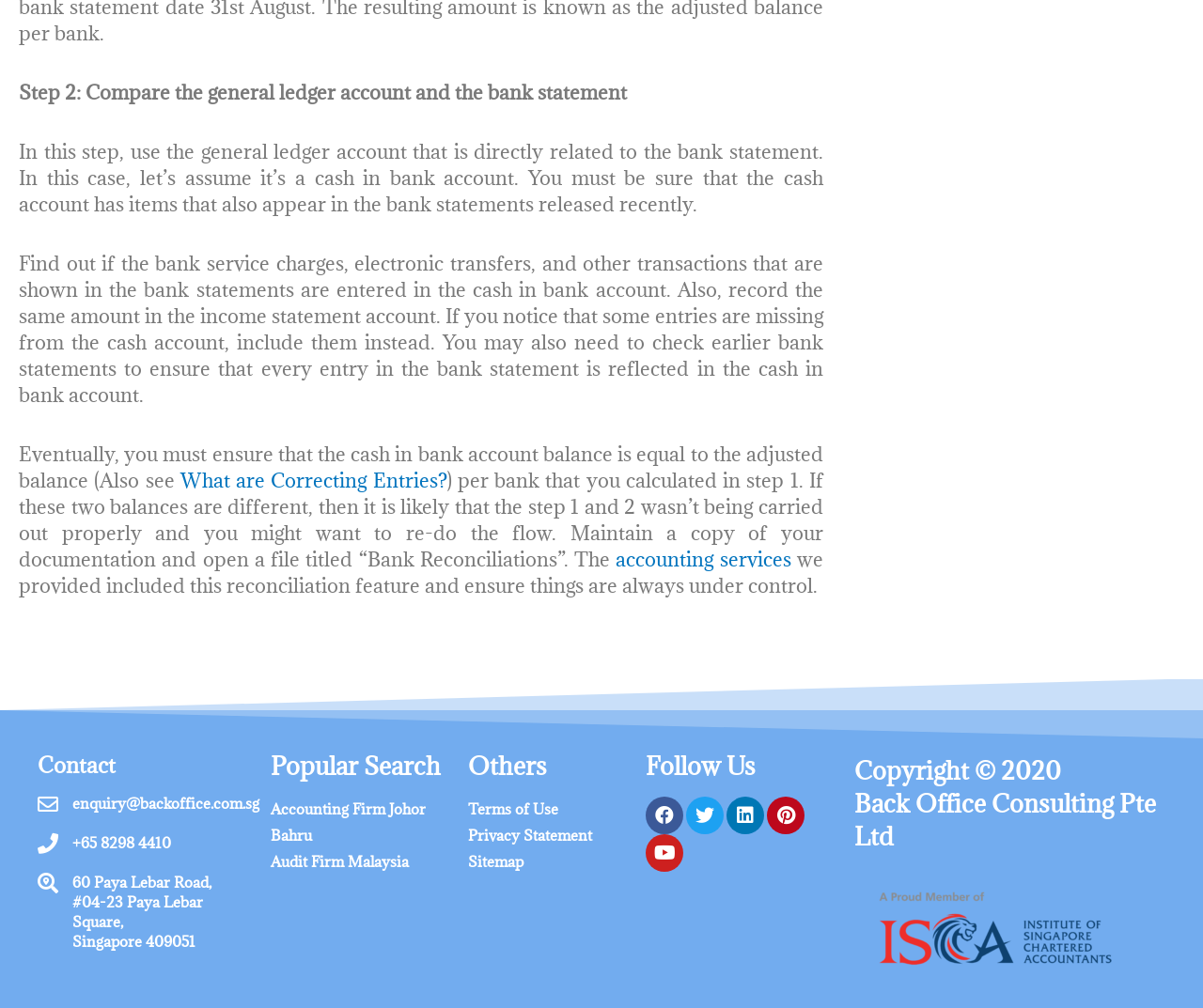Find and provide the bounding box coordinates for the UI element described with: "Sitemap".

[0.389, 0.845, 0.435, 0.864]